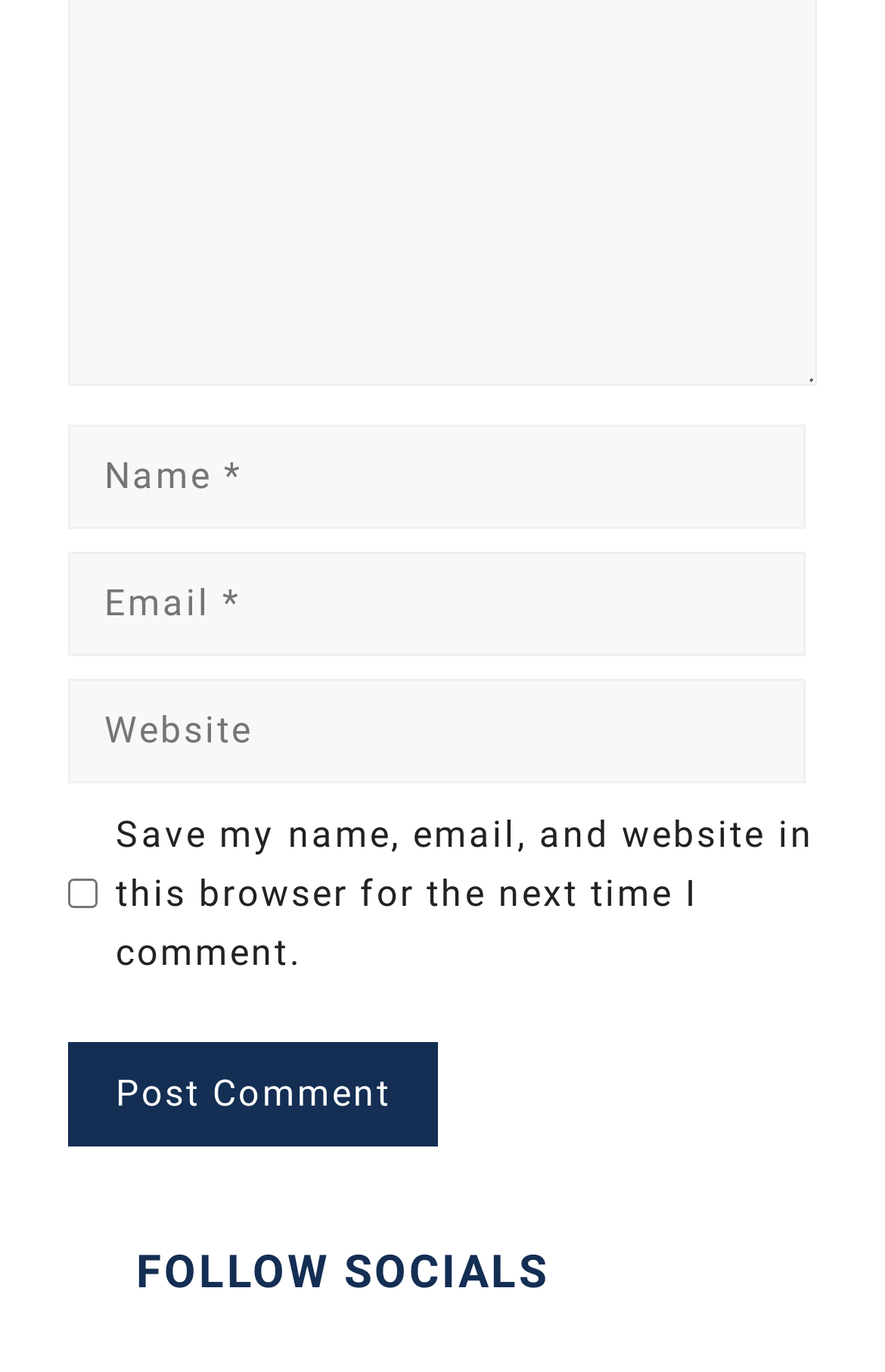Using the information from the screenshot, answer the following question thoroughly:
What is the heading above the comment form?

There is no heading directly above the comment form. However, there is a heading 'FOLLOW SOCIALS' located at the bottom of the page, which appears to be unrelated to the comment form.